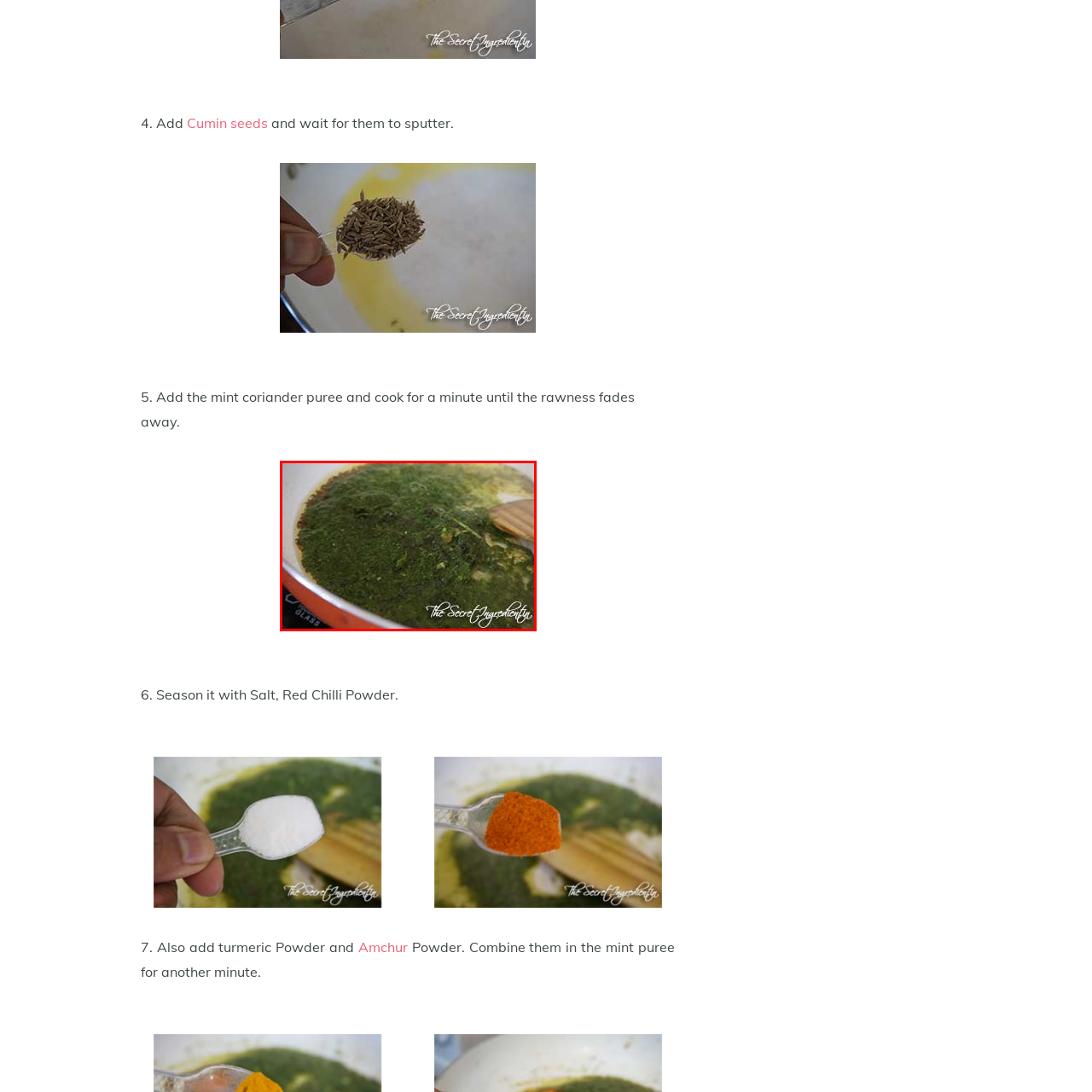What is the purpose of the wooden spoon?
Carefully scrutinize the image inside the red bounding box and generate a comprehensive answer, drawing from the visual content.

The presence of the wooden spoon in the pan implies that the cooking process is currently underway, and the spoon is being used to stir or mix the ingredients, indicating active cooking.